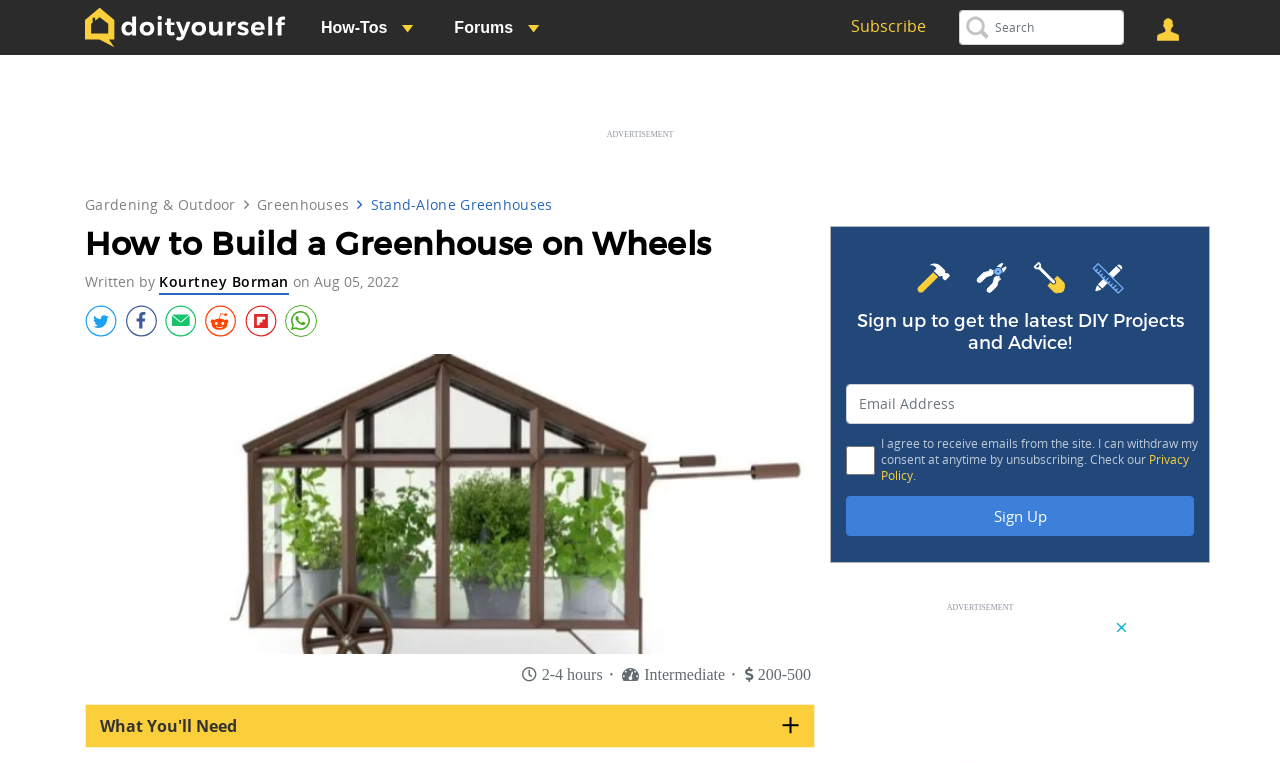Who is the author of the article?
Please utilize the information in the image to give a detailed response to the question.

The author of the article is mentioned in the text 'Written by Kourtney Borman' which is located below the heading 'How to Build a Greenhouse on Wheels'.